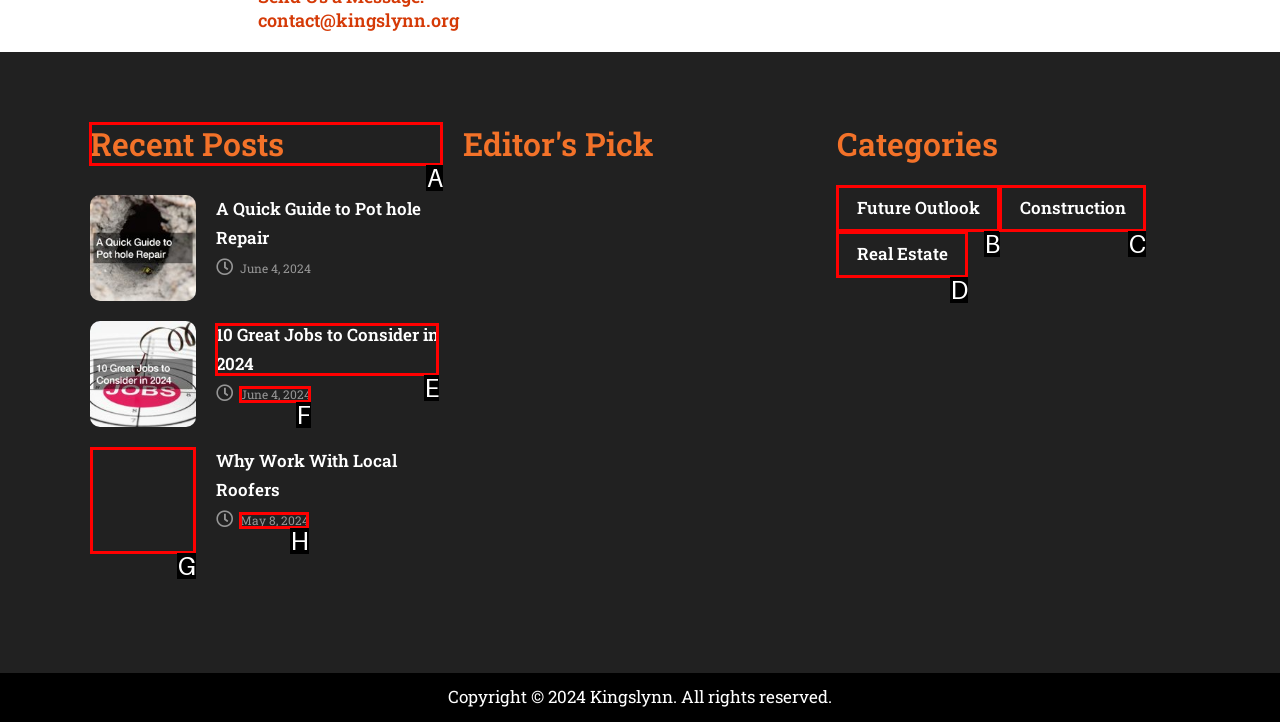Select the appropriate HTML element that needs to be clicked to execute the following task: view recent posts. Respond with the letter of the option.

A